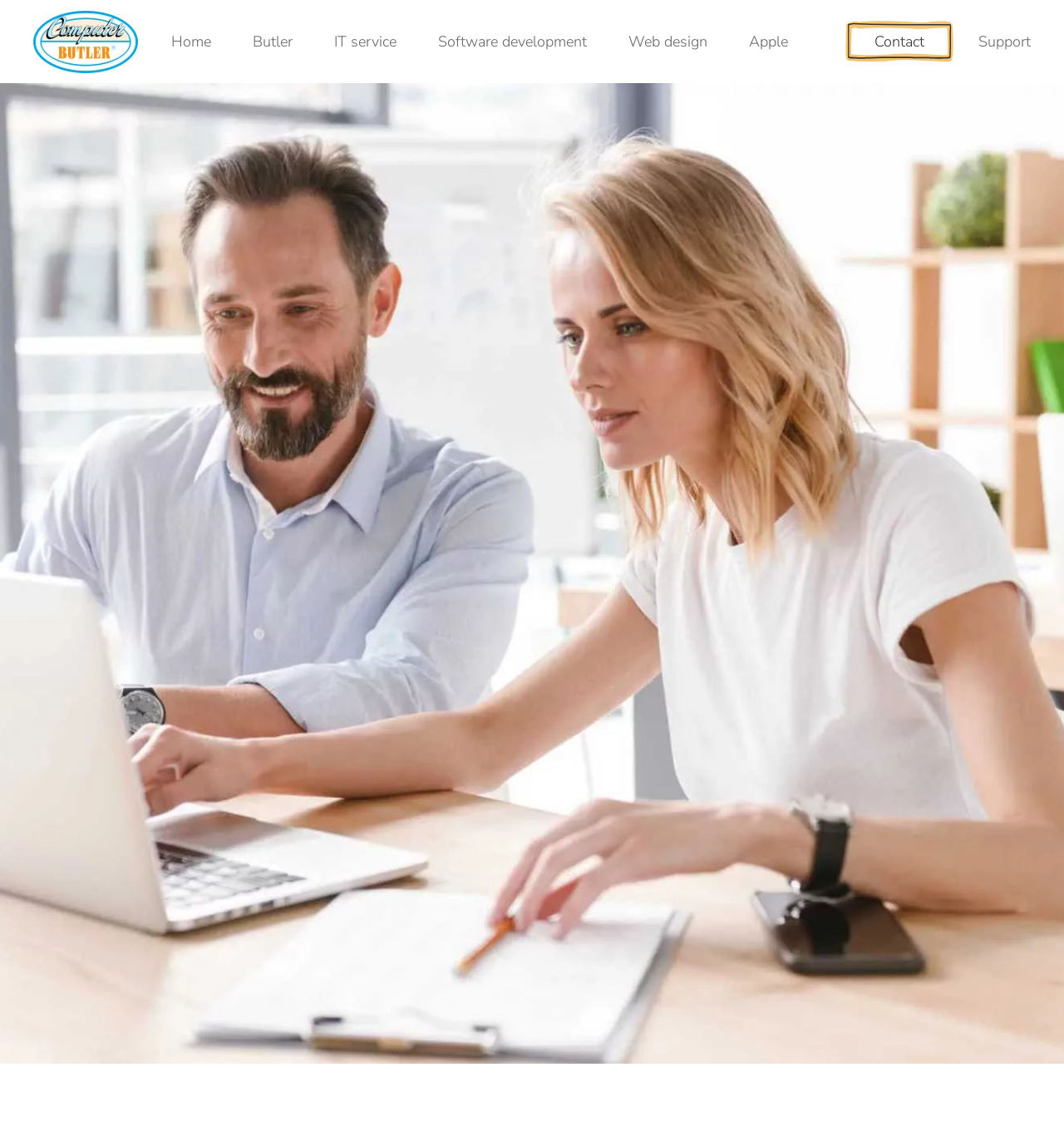What is the purpose of the 'Skip to main content' link?
Look at the screenshot and provide an in-depth answer.

The 'Skip to main content' link is typically used to allow users to bypass the navigation menu and go directly to the main content of the webpage, which is an accessibility feature.